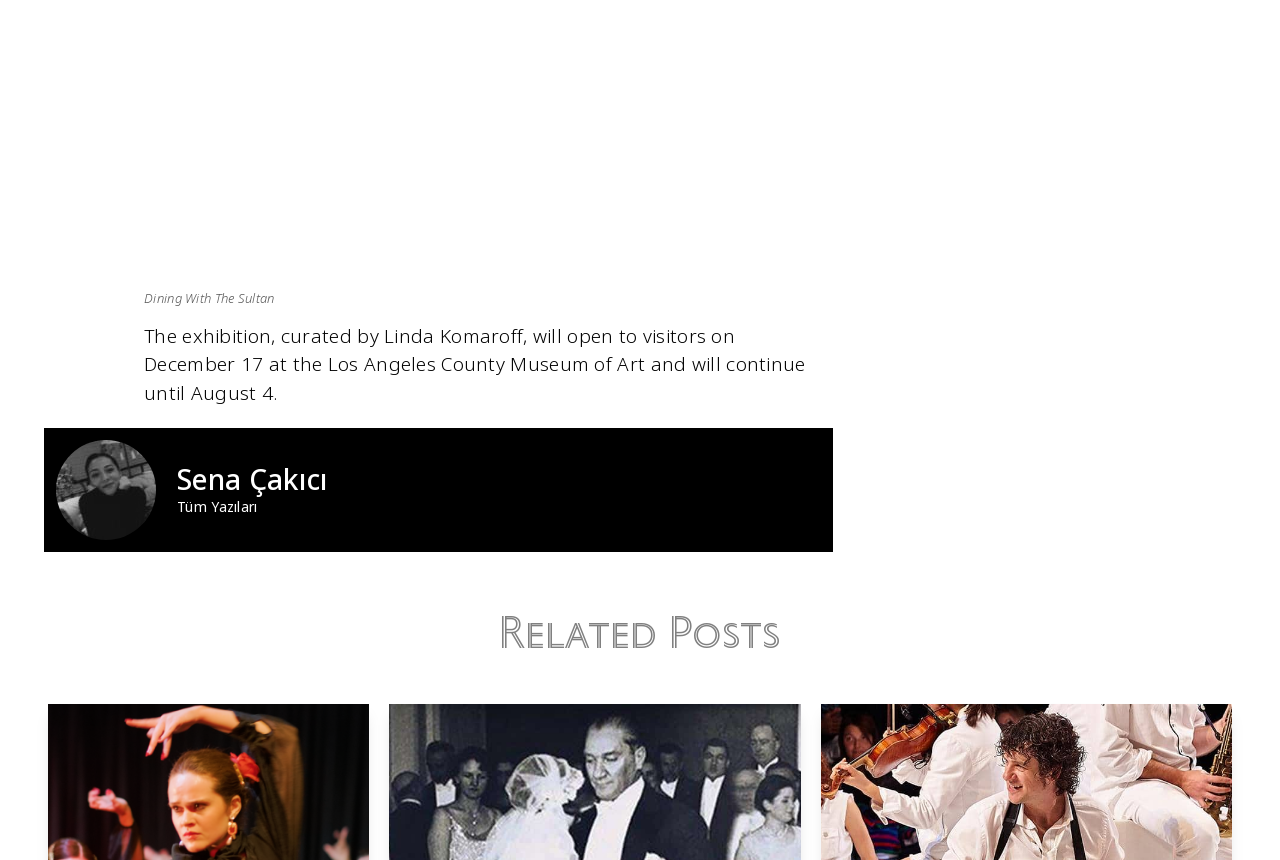Give a one-word or short phrase answer to this question: 
Who is the curator of the exhibition?

Linda Komaroff